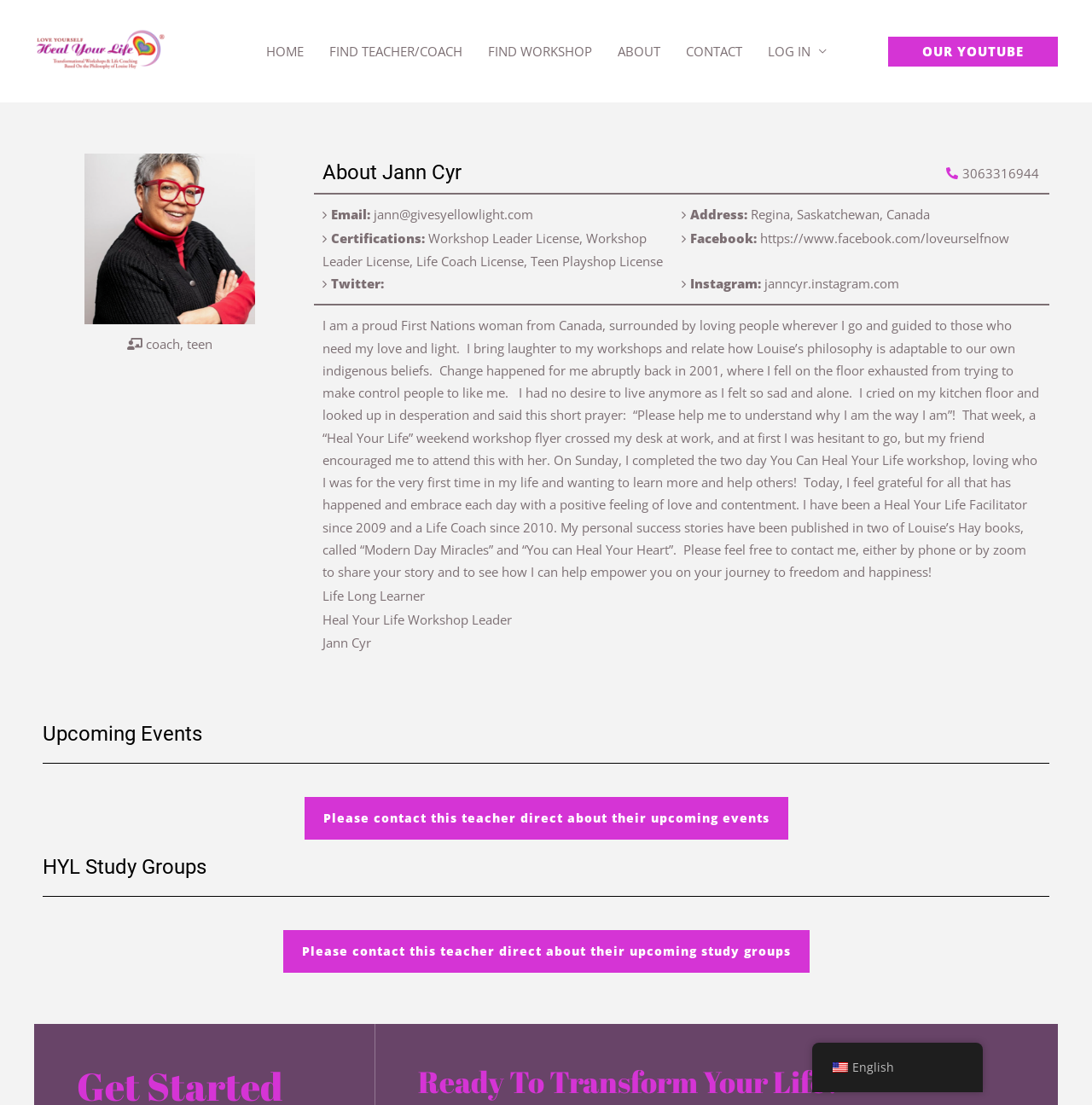Please locate the bounding box coordinates of the element that should be clicked to complete the given instruction: "Visit Jann Cyr's Facebook page".

[0.696, 0.207, 0.924, 0.223]